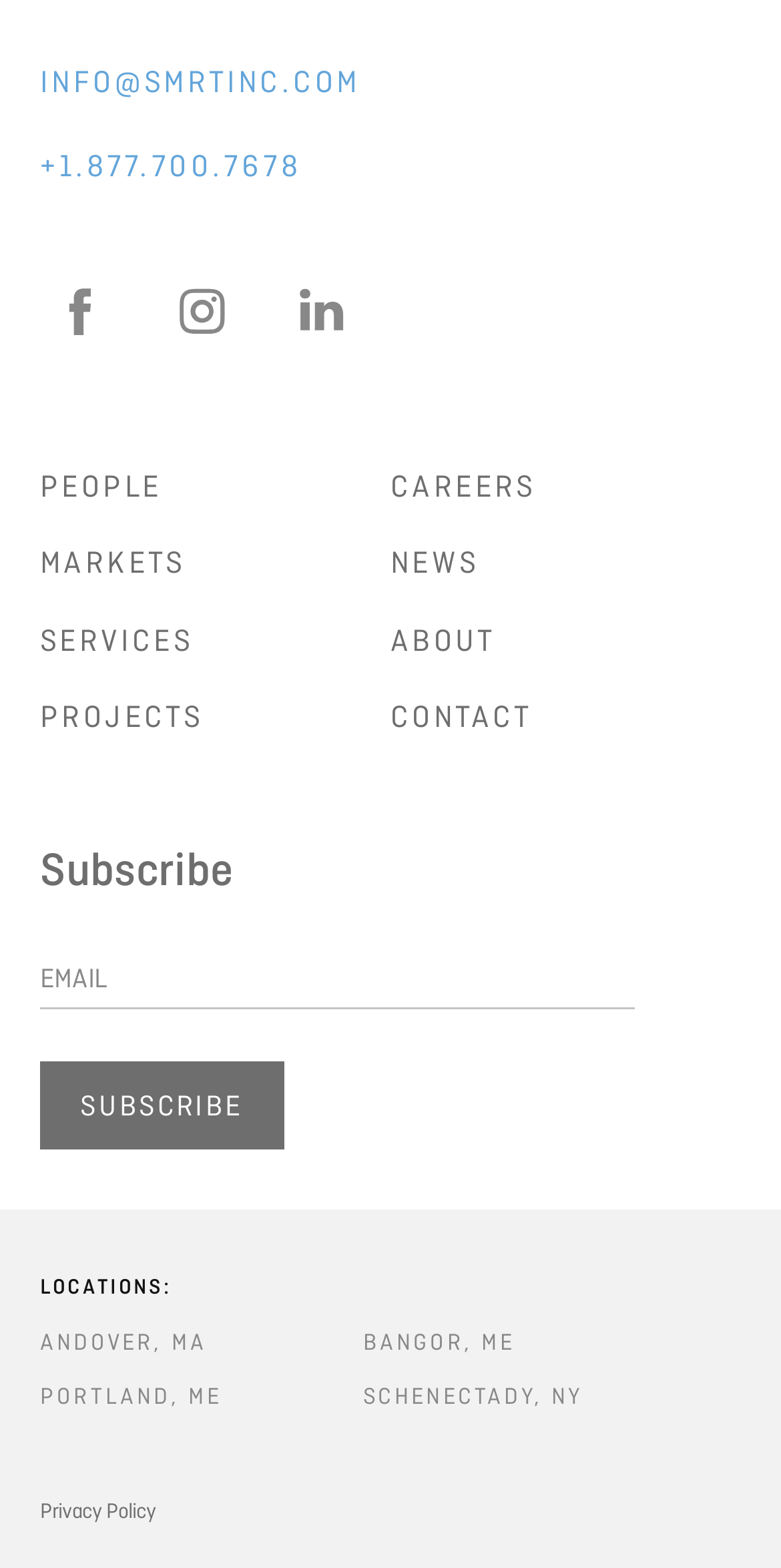What is the phone number?
Your answer should be a single word or phrase derived from the screenshot.

+1.877.700.7678